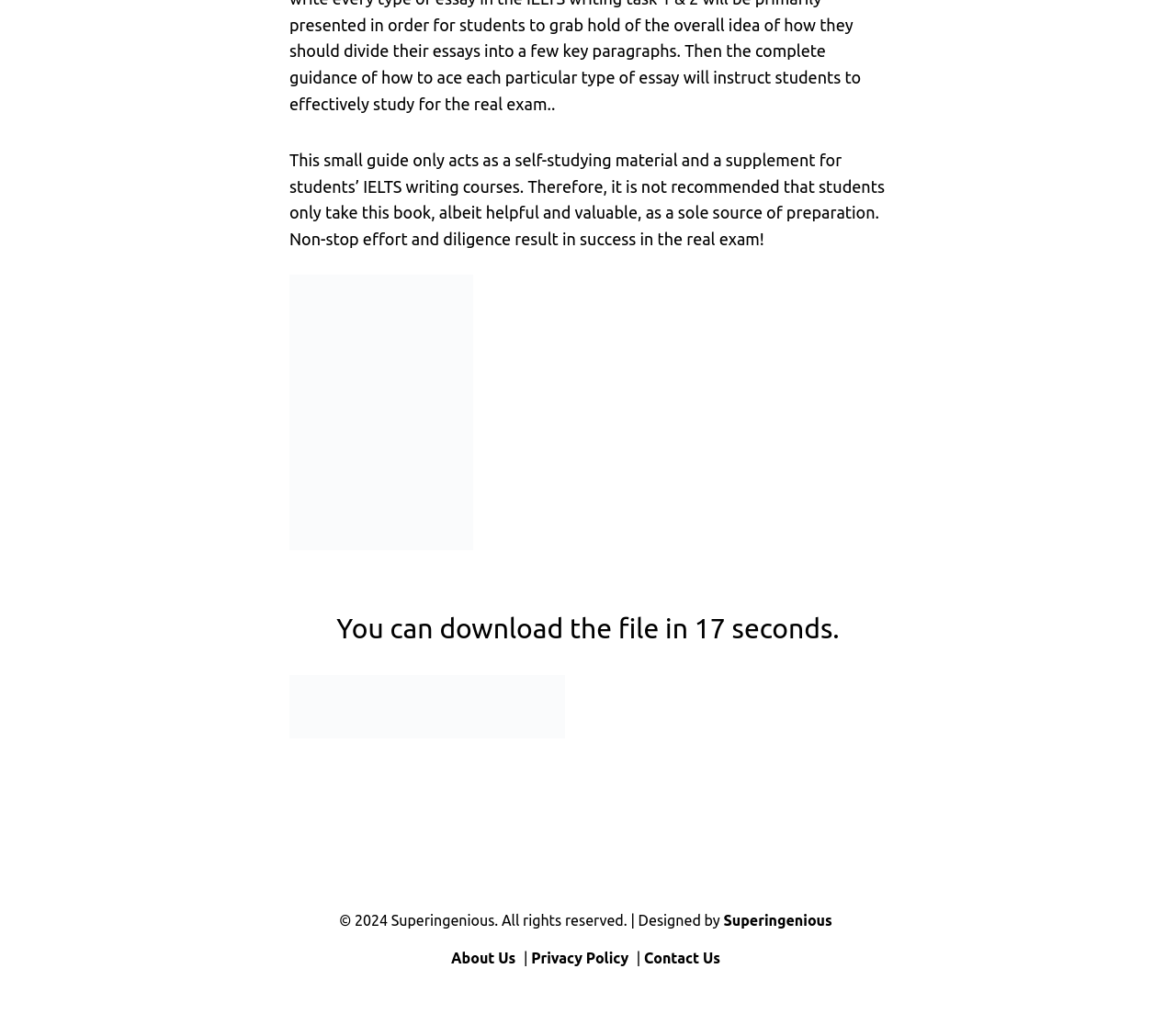How long does it take to download the file?
Please respond to the question with a detailed and thorough explanation.

The heading on the webpage states 'You can download the file in 17 seconds', indicating the time required to download the file.